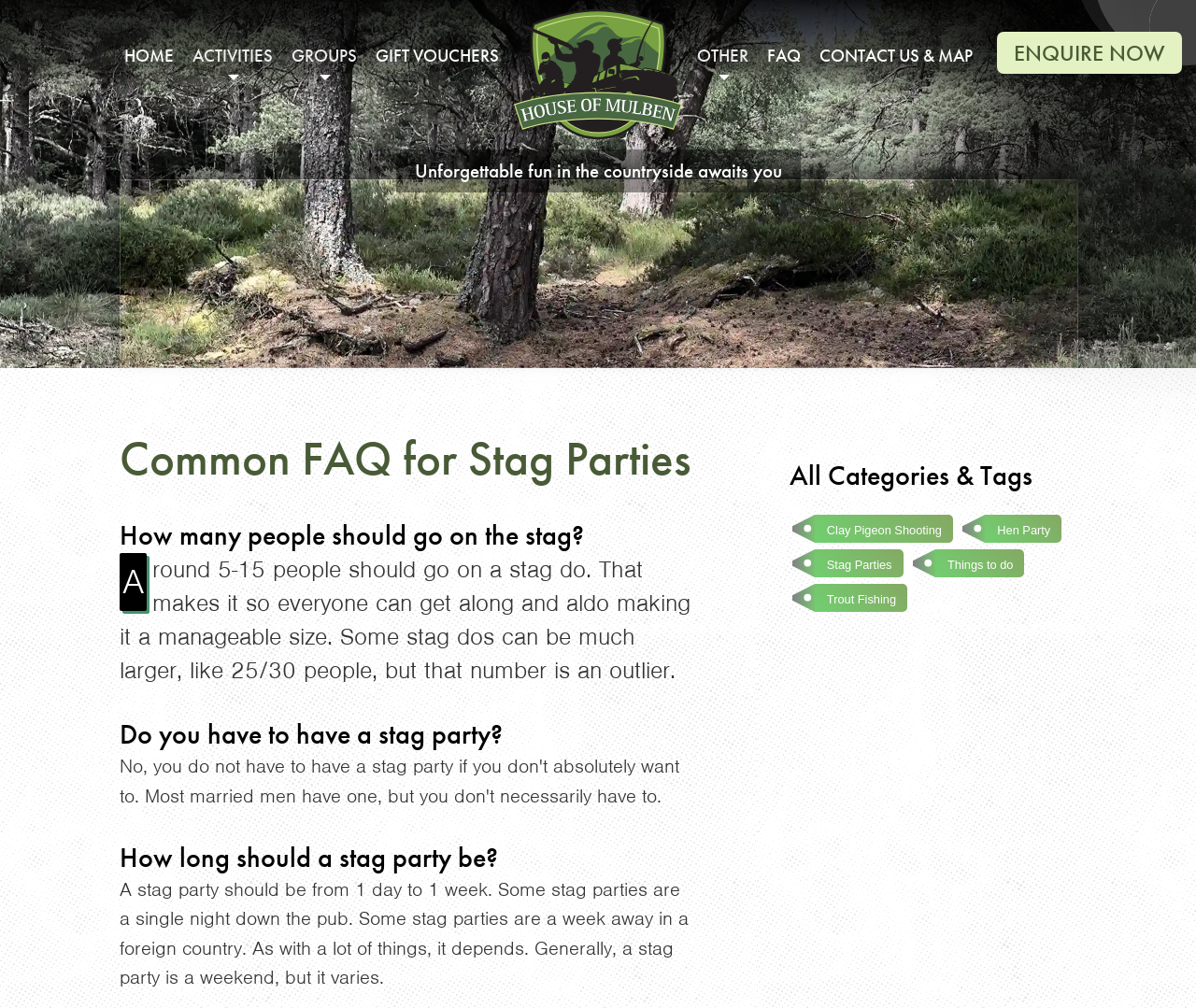Provide the bounding box coordinates for the specified HTML element described in this description: "Common FAQ for Stag Parties". The coordinates should be four float numbers ranging from 0 to 1, in the format [left, top, right, bottom].

[0.309, 0.518, 0.546, 0.549]